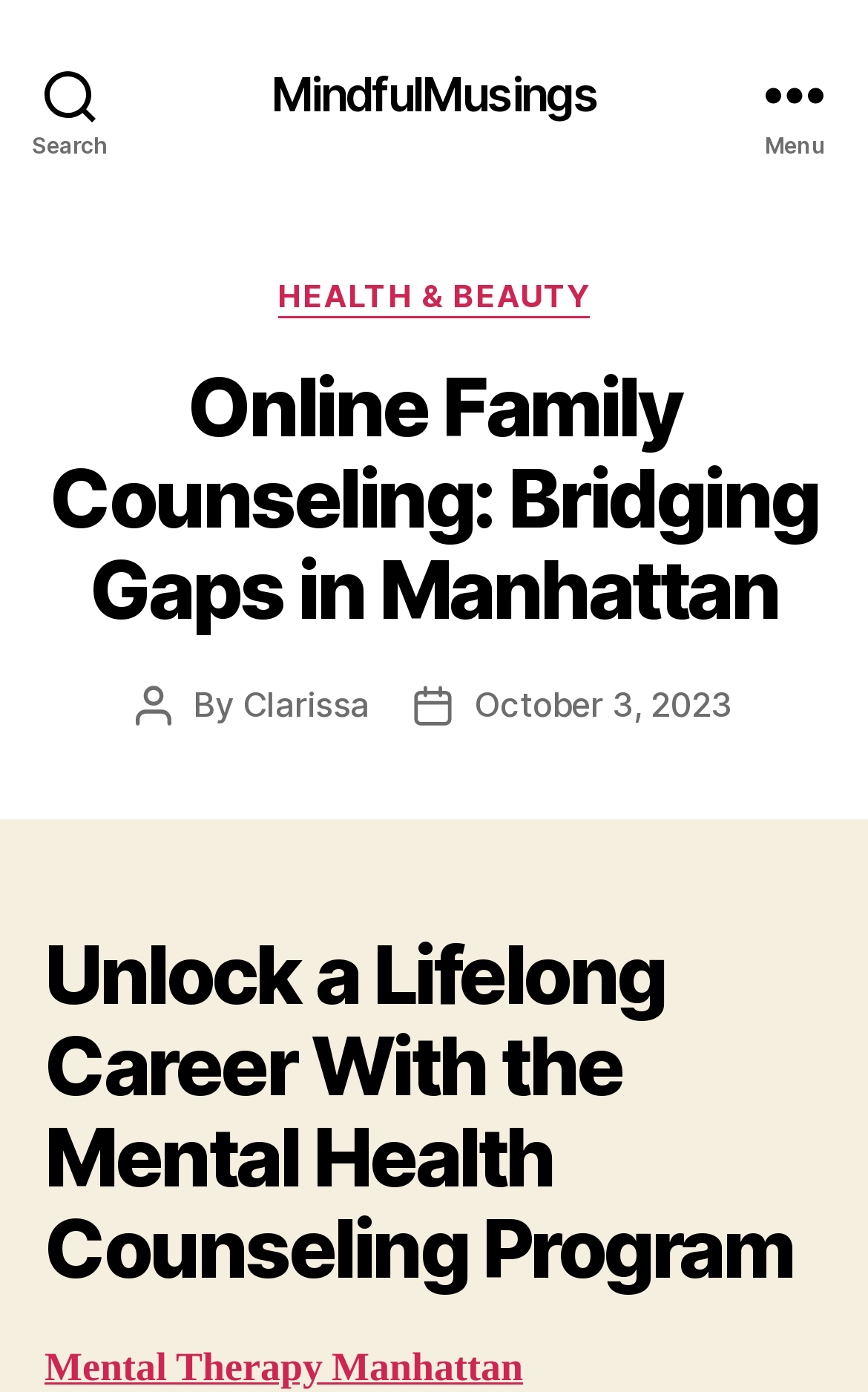Provide a single word or phrase answer to the question: 
What is the topic of the first article?

Online Family Counseling